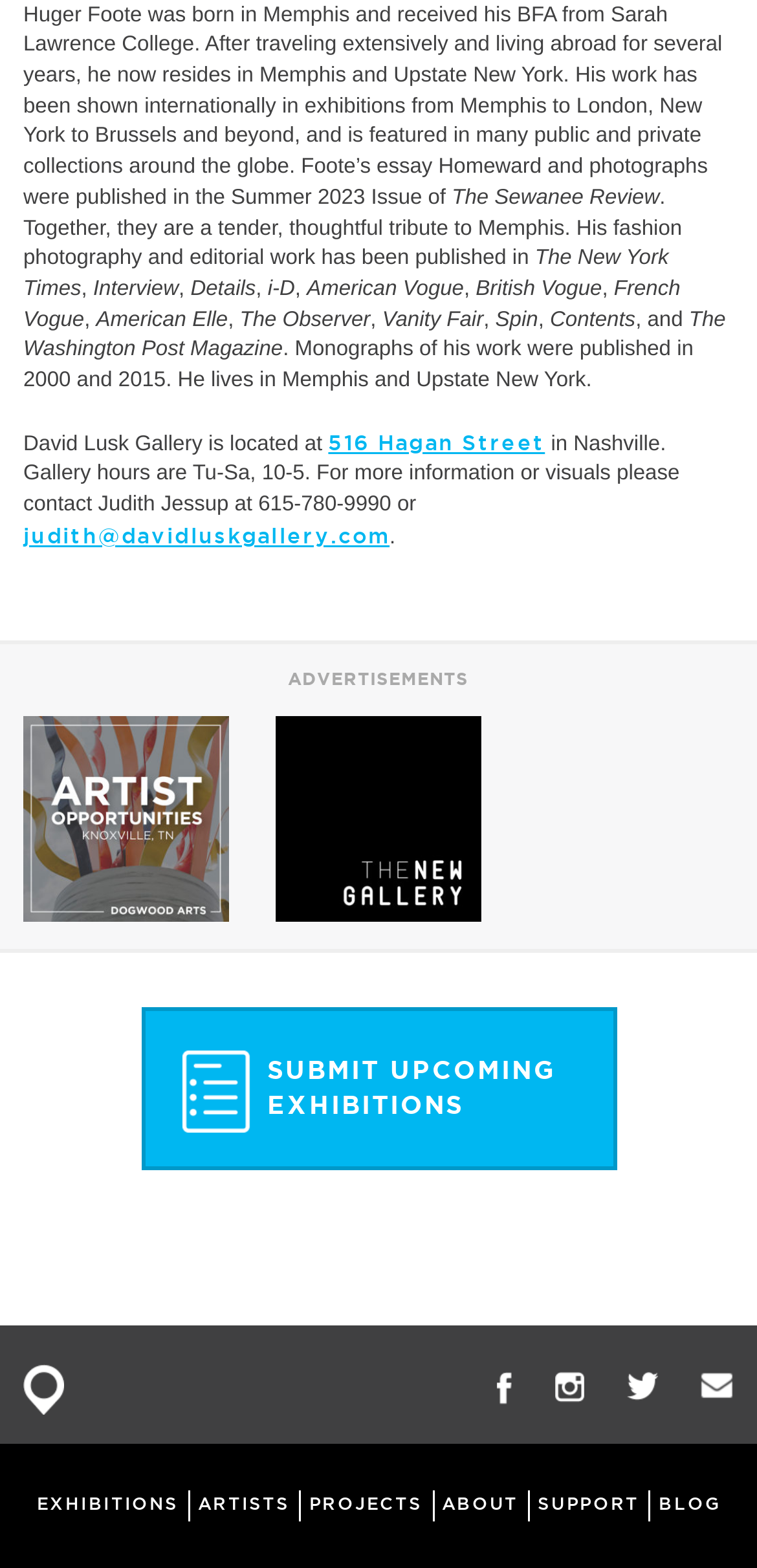Locate the UI element that matches the description SUPPORT in the webpage screenshot. Return the bounding box coordinates in the format (top-left x, top-left y, bottom-right x, bottom-right y), with values ranging from 0 to 1.

[0.71, 0.953, 0.845, 0.966]